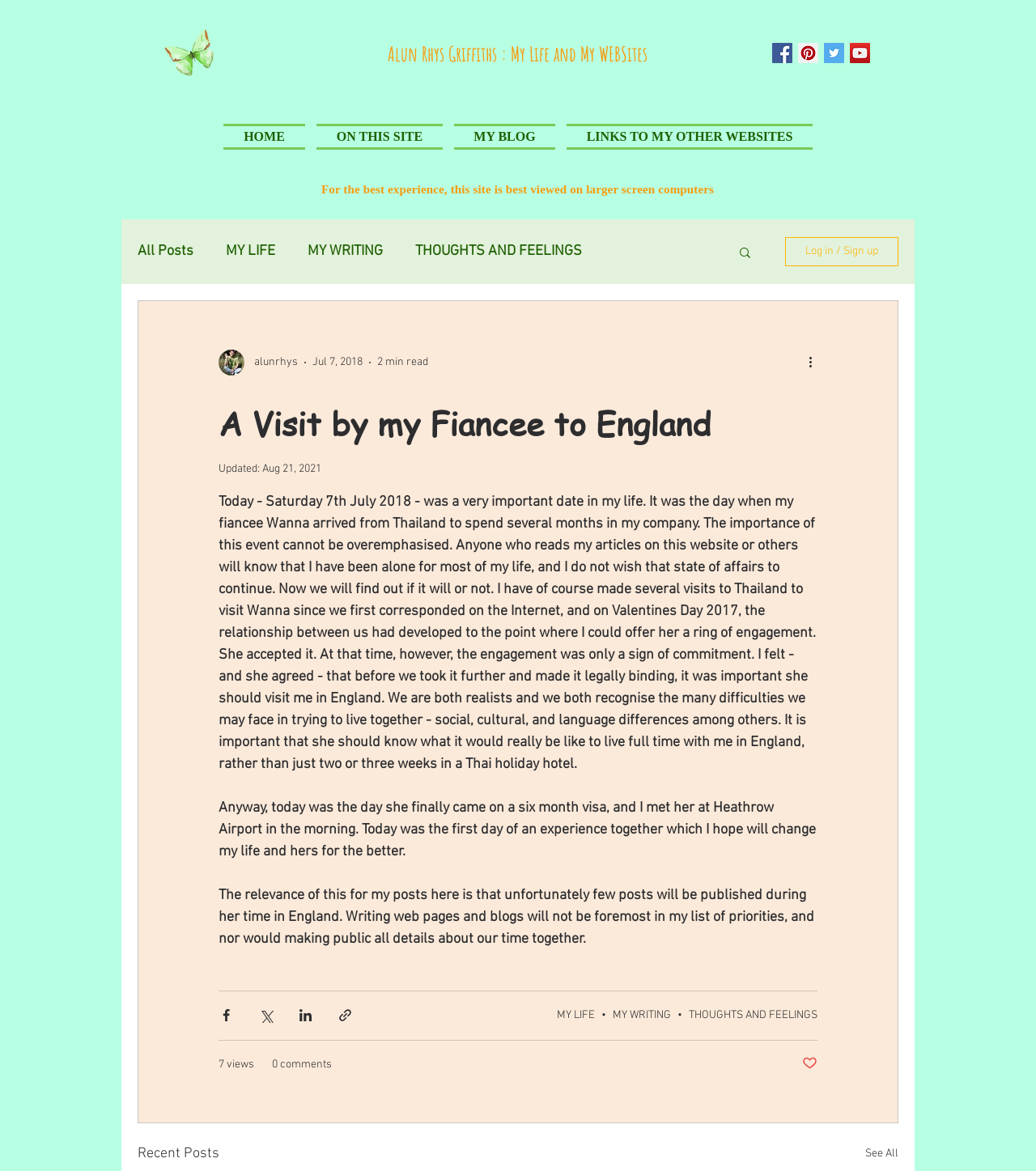Please identify the bounding box coordinates of the element's region that should be clicked to execute the following instruction: "Click on the Facebook Social Icon". The bounding box coordinates must be four float numbers between 0 and 1, i.e., [left, top, right, bottom].

[0.745, 0.037, 0.765, 0.054]